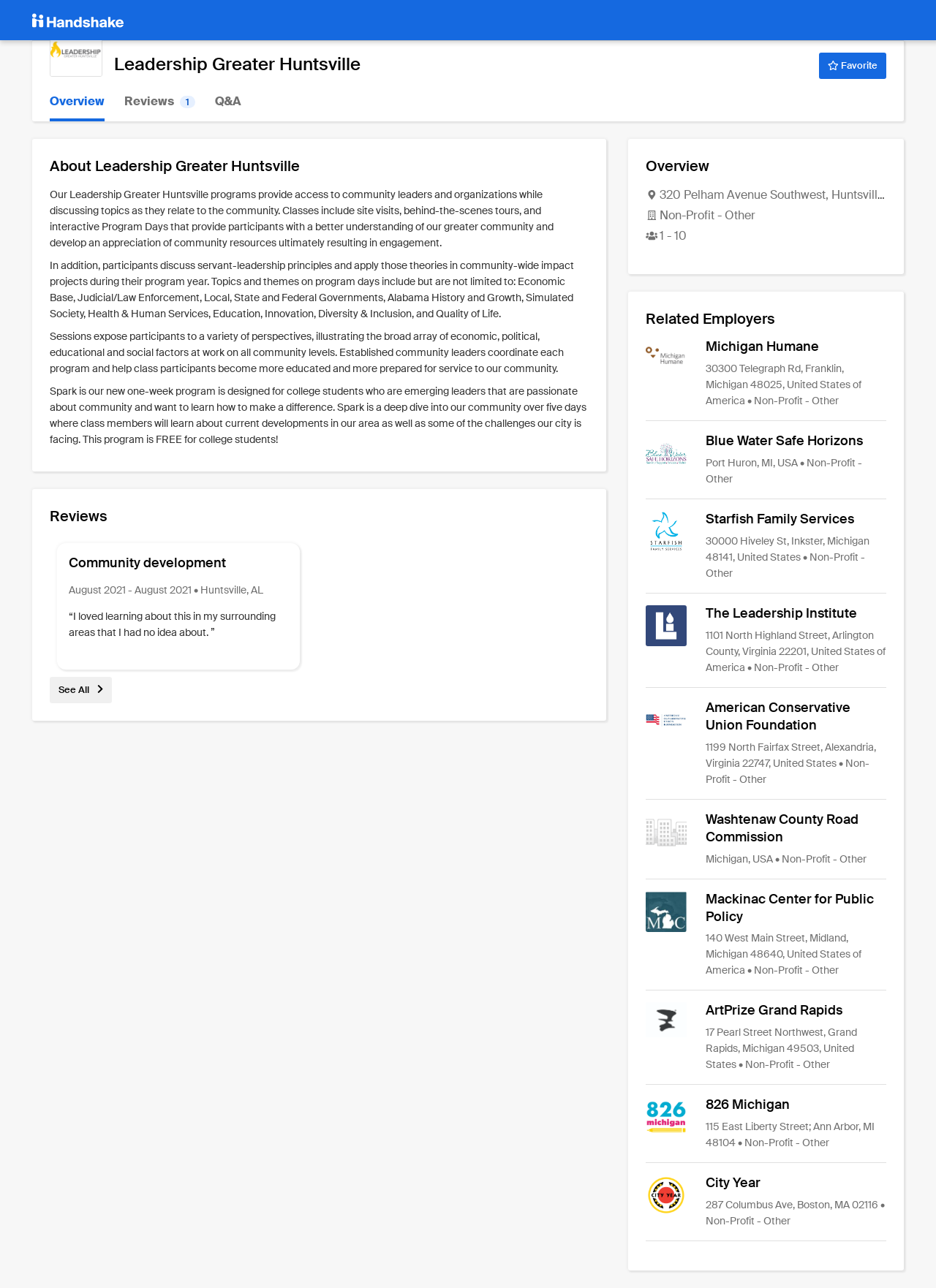What is the purpose of the Spark program?
Please ensure your answer to the question is detailed and covers all necessary aspects.

According to the webpage, the Spark program is designed for college students who are emerging leaders and want to learn how to make a difference. This program is free for college students and provides a deep dive into the community over five days.